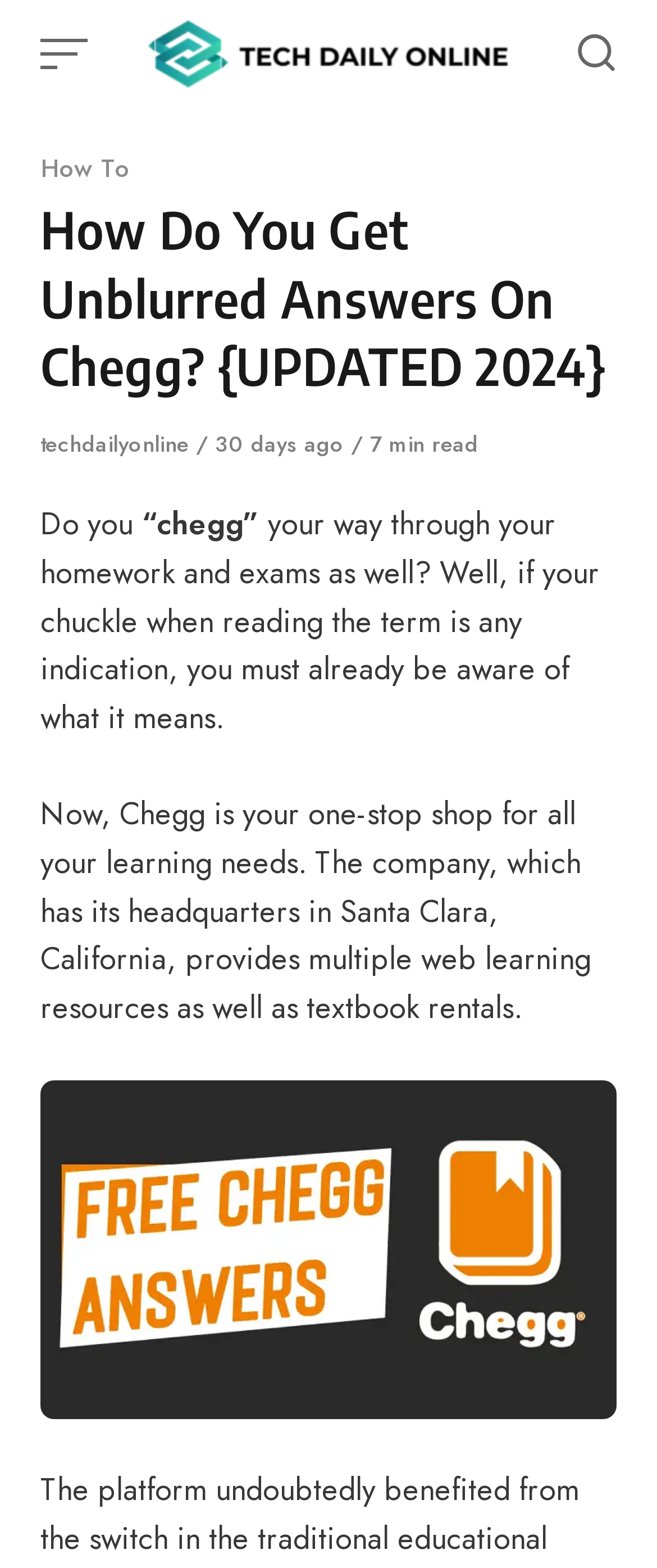From the element description: "How To", extract the bounding box coordinates of the UI element. The coordinates should be expressed as four float numbers between 0 and 1, in the order [left, top, right, bottom].

[0.062, 0.096, 0.197, 0.119]